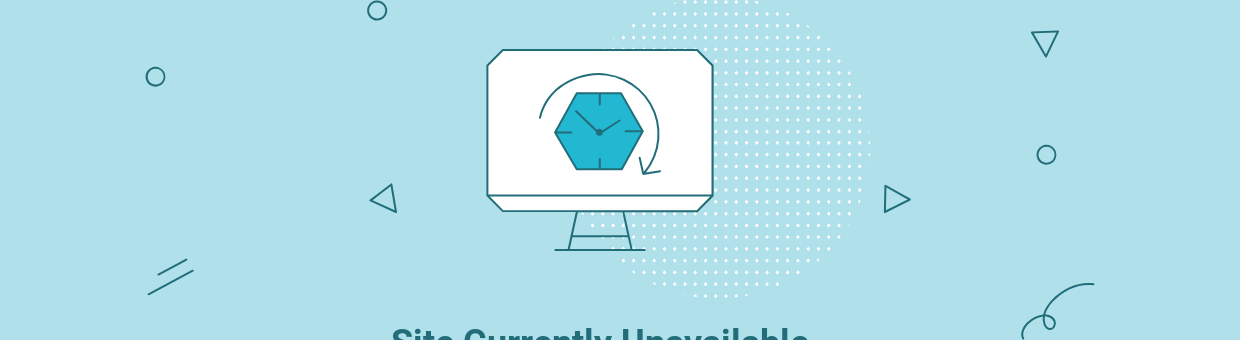What is the color of the backdrop?
Answer the question with as much detail as you can, using the image as a reference.

The image features a soft blue backdrop, which enhances the visual appeal of the design and provides a calming atmosphere, making the notification about the site's status more friendly and informative.